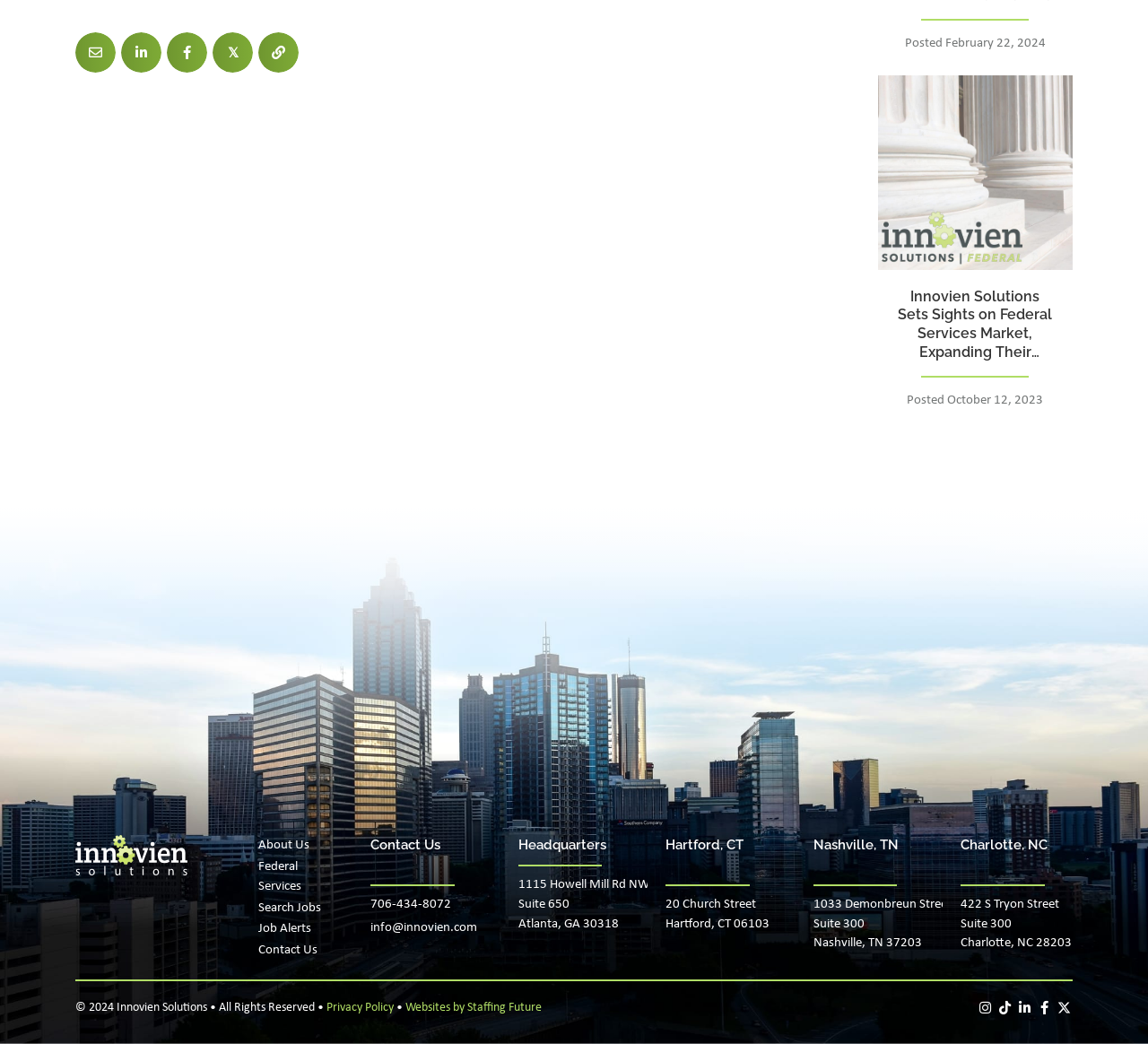What is the company name?
Provide a detailed and extensive answer to the question.

The company name can be found in the official logo image at the bottom of the webpage, which is described as 'Innovien Solutions Official Logo'.